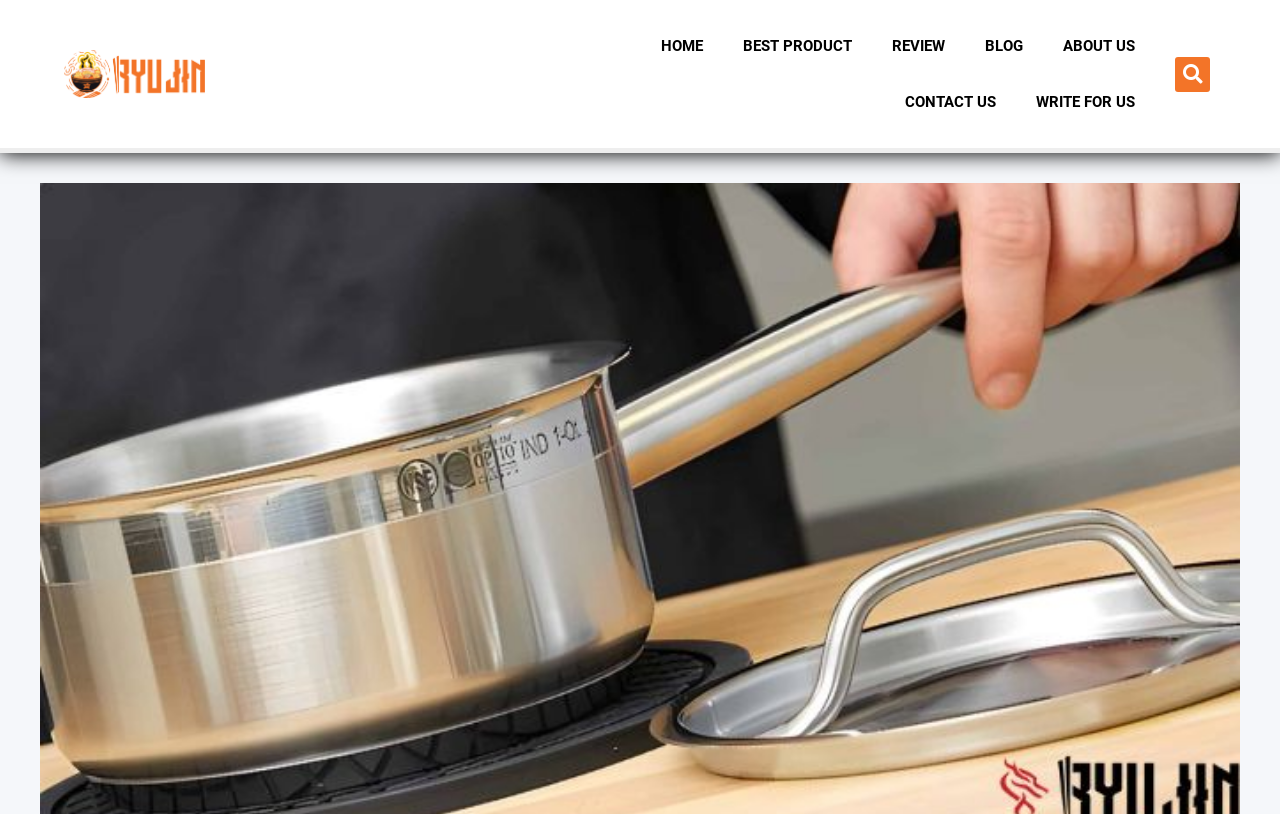Bounding box coordinates are given in the format (top-left x, top-left y, bottom-right x, bottom-right y). All values should be floating point numbers between 0 and 1. Provide the bounding box coordinate for the UI element described as: name="s" placeholder="Search..."

None